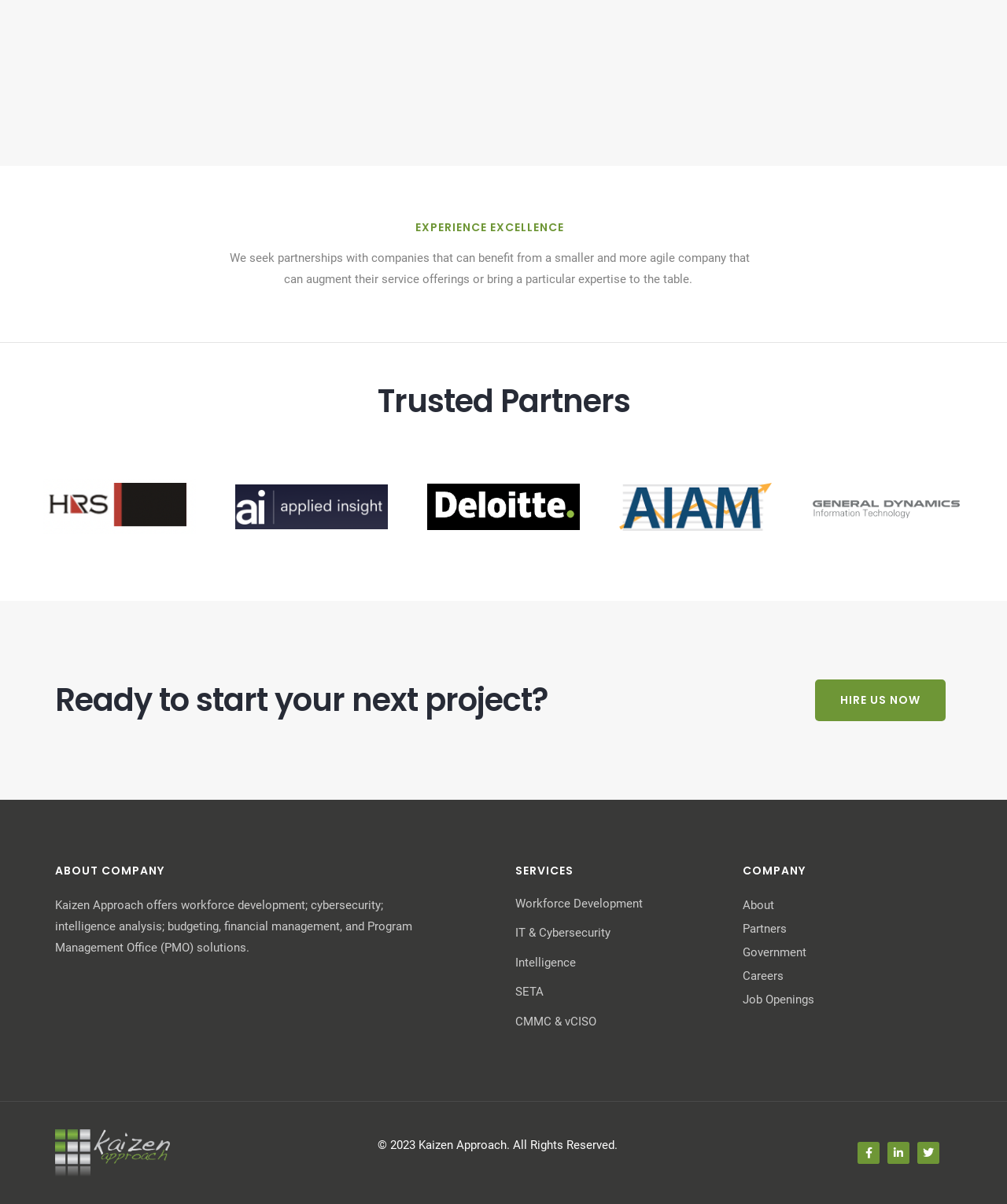Please provide a comprehensive answer to the question below using the information from the image: What services does the company offer?

The company offers various services, which are listed in the 'SERVICES' section. These services include Workforce Development, IT & Cybersecurity, Intelligence, SETA, and CMMC & vCISO.